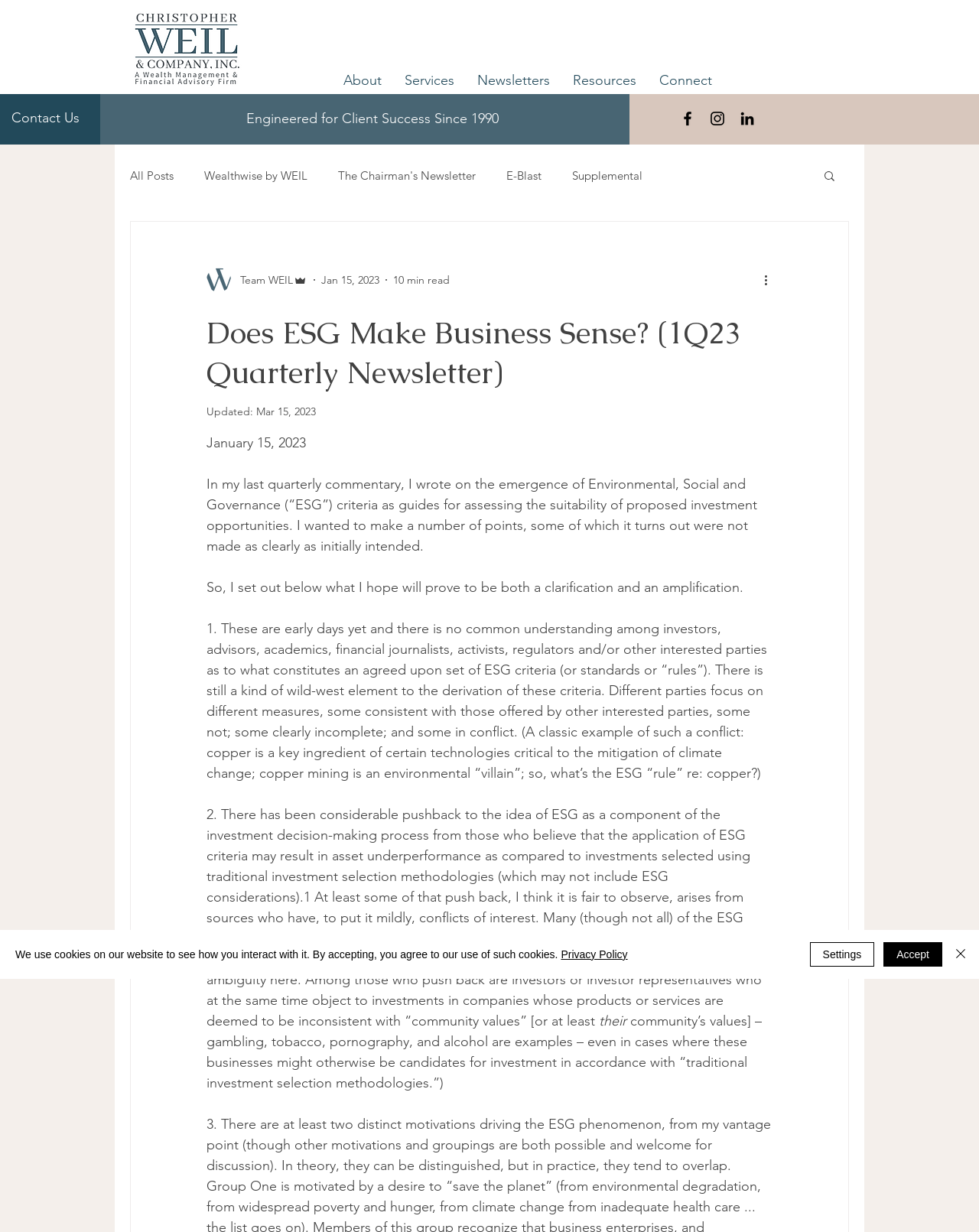Locate the bounding box coordinates of the element I should click to achieve the following instruction: "Click on the Twitter link".

None